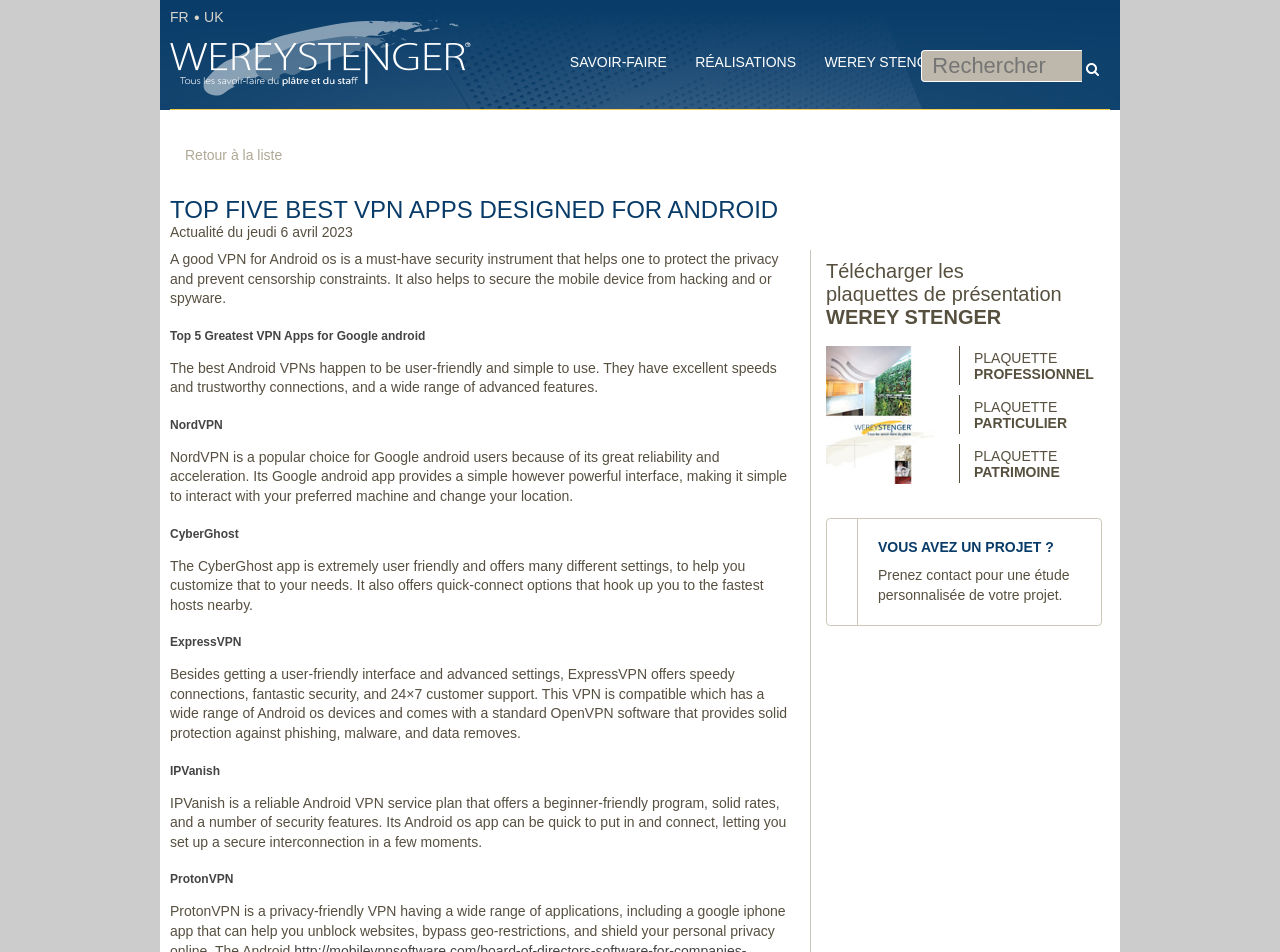Determine the bounding box coordinates of the clickable element necessary to fulfill the instruction: "Learn about NordVPN". Provide the coordinates as four float numbers within the 0 to 1 range, i.e., [left, top, right, bottom].

[0.133, 0.439, 0.617, 0.454]